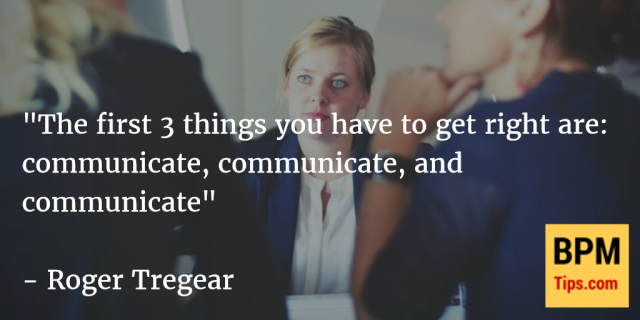Explain all the elements you observe in the image.

The image features a quote from Roger Tregear, emphasizing the importance of communication in business processes. The text reads: “The first 3 things you have to get right are: communicate, communicate, and communicate," underscoring the critical role of effective communication within organizations. Tregear is depicted engaging in a thoughtful discussion with colleagues, visually reflecting a collaborative work environment. In the corner, the logo of BPM Tips adds context, indicating that this insight is part of a broader conversation on business process management. This combination of imagery and powerful messaging highlights the essential nature of communication in successful BPM practices.